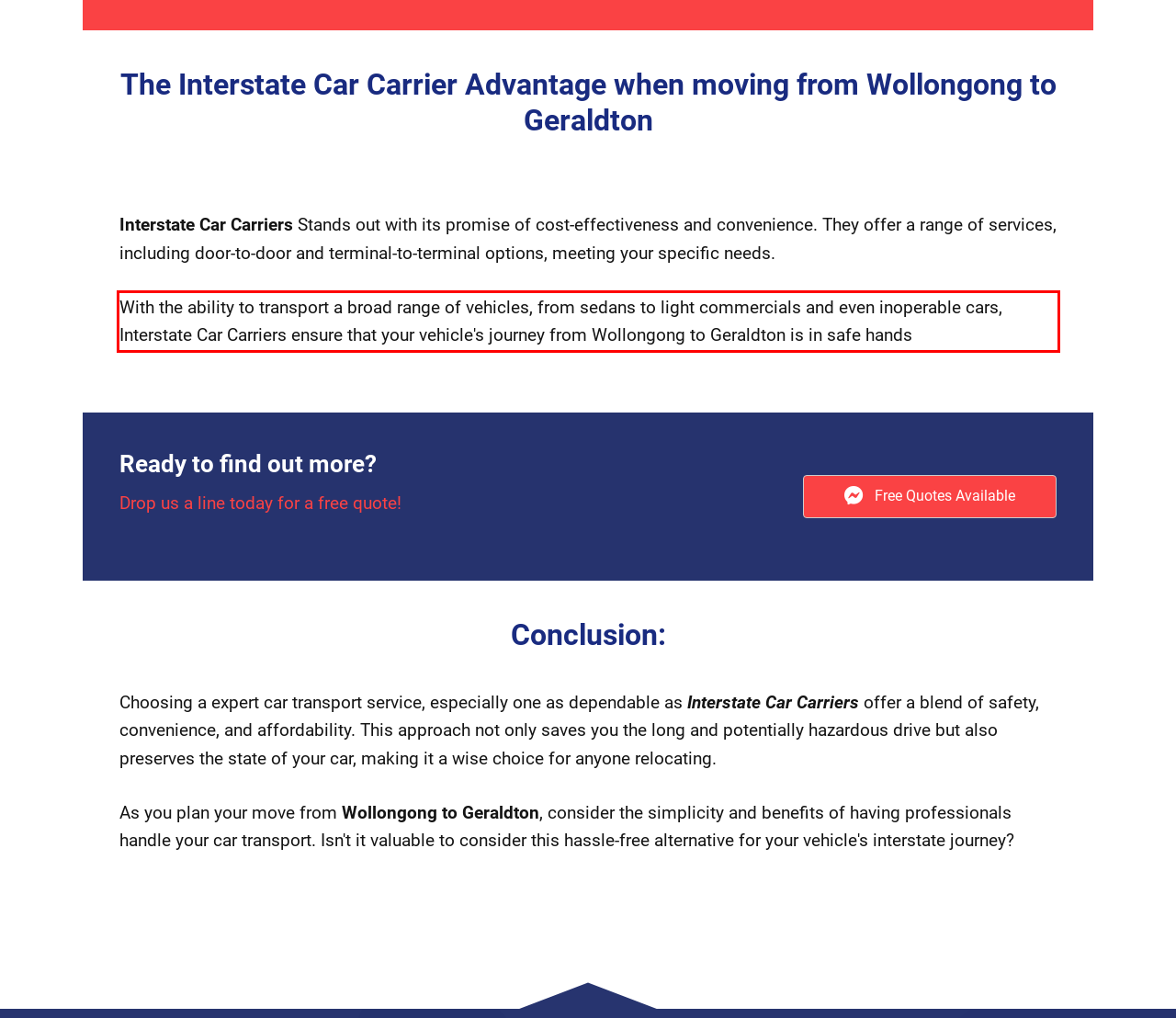You have a screenshot of a webpage with a red bounding box. Use OCR to generate the text contained within this red rectangle.

With the ability to transport a broad range of vehicles, from sedans to light commercials and even inoperable cars, Interstate Car Carriers ensure that your vehicle's journey from Wollongong to Geraldton is in safe hands